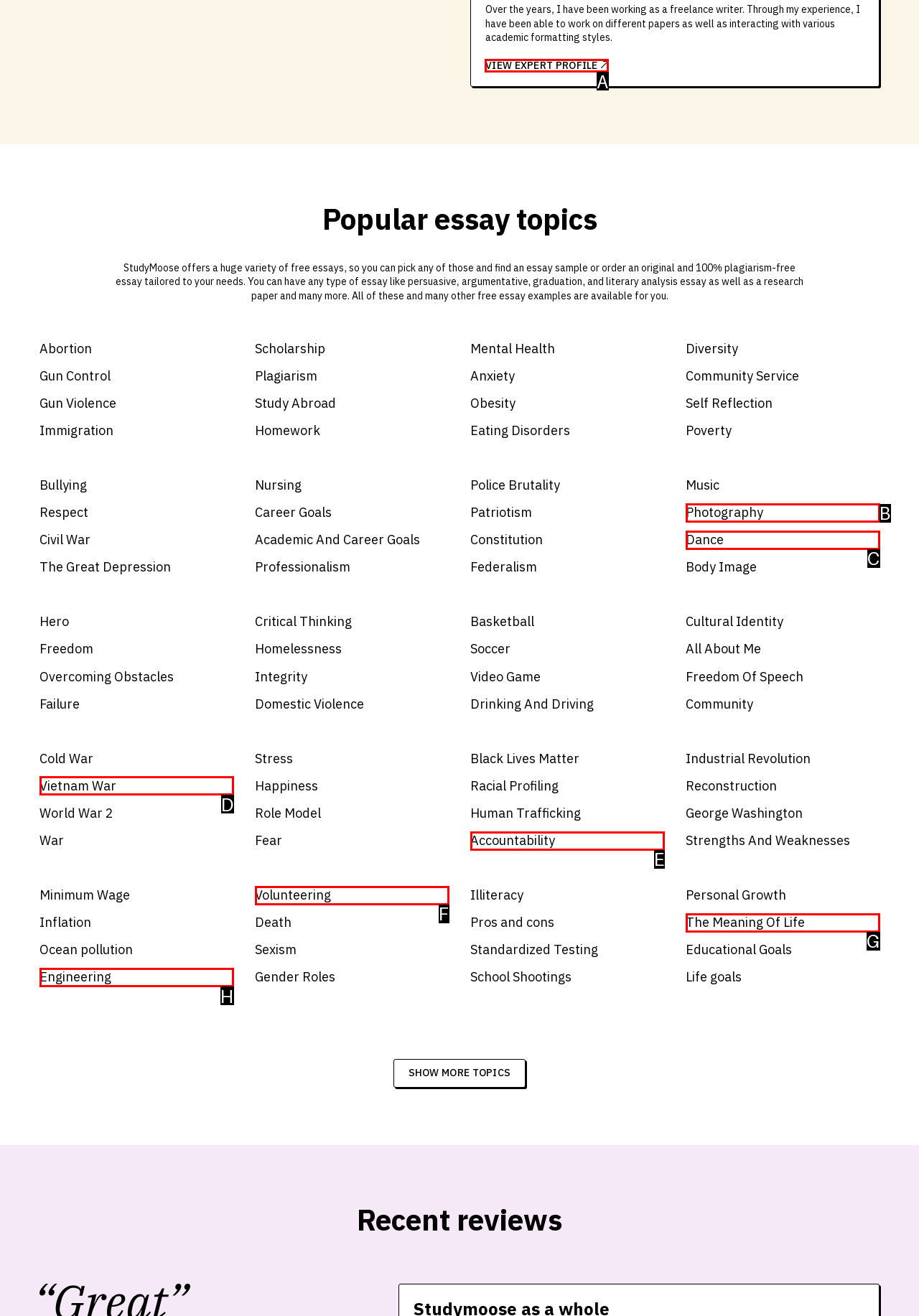Tell me which letter corresponds to the UI element that will allow you to View expert profile. Answer with the letter directly.

A